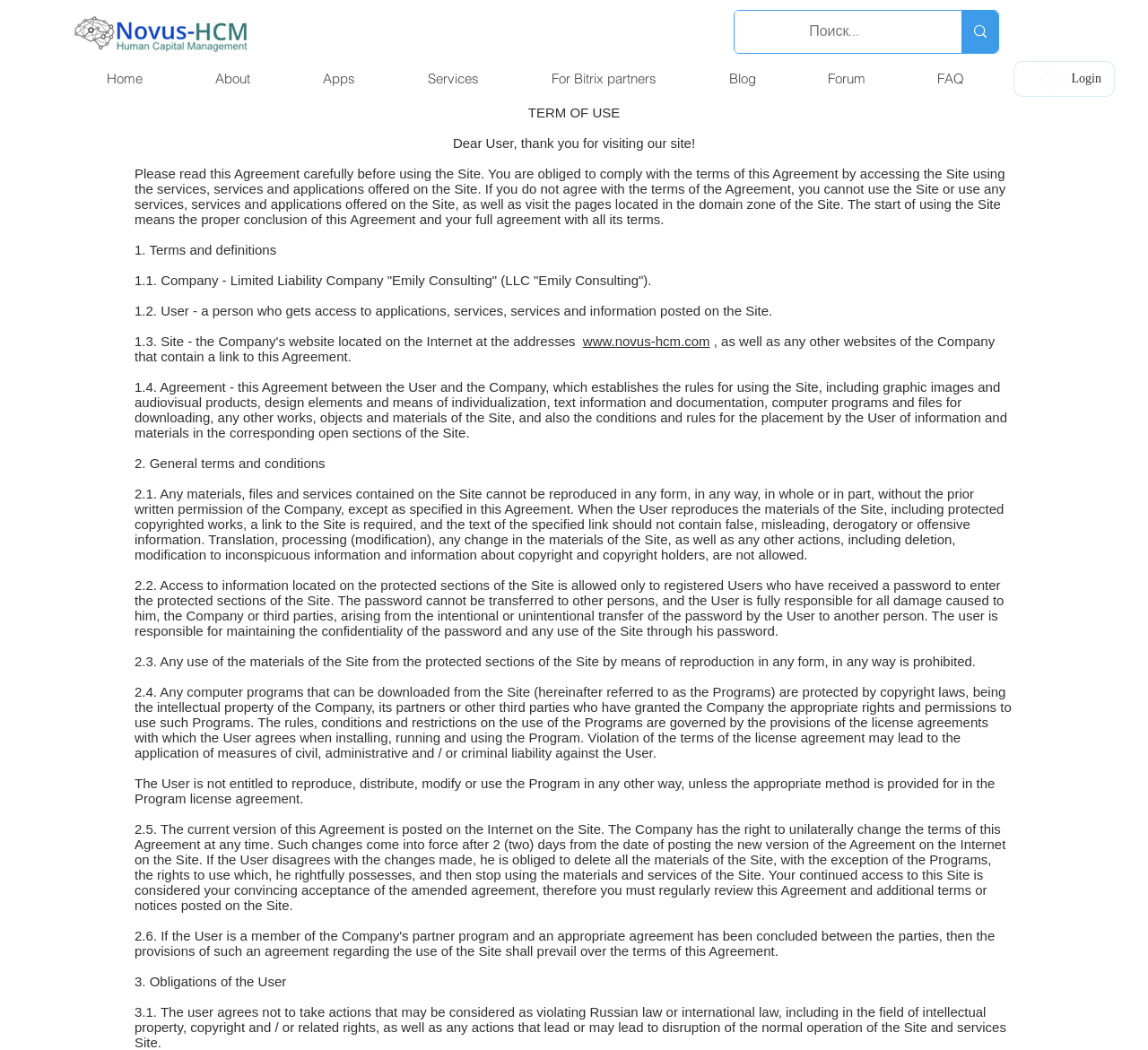Identify the bounding box coordinates of the area that should be clicked in order to complete the given instruction: "Click the login button". The bounding box coordinates should be four float numbers between 0 and 1, i.e., [left, top, right, bottom].

[0.894, 0.061, 0.97, 0.09]